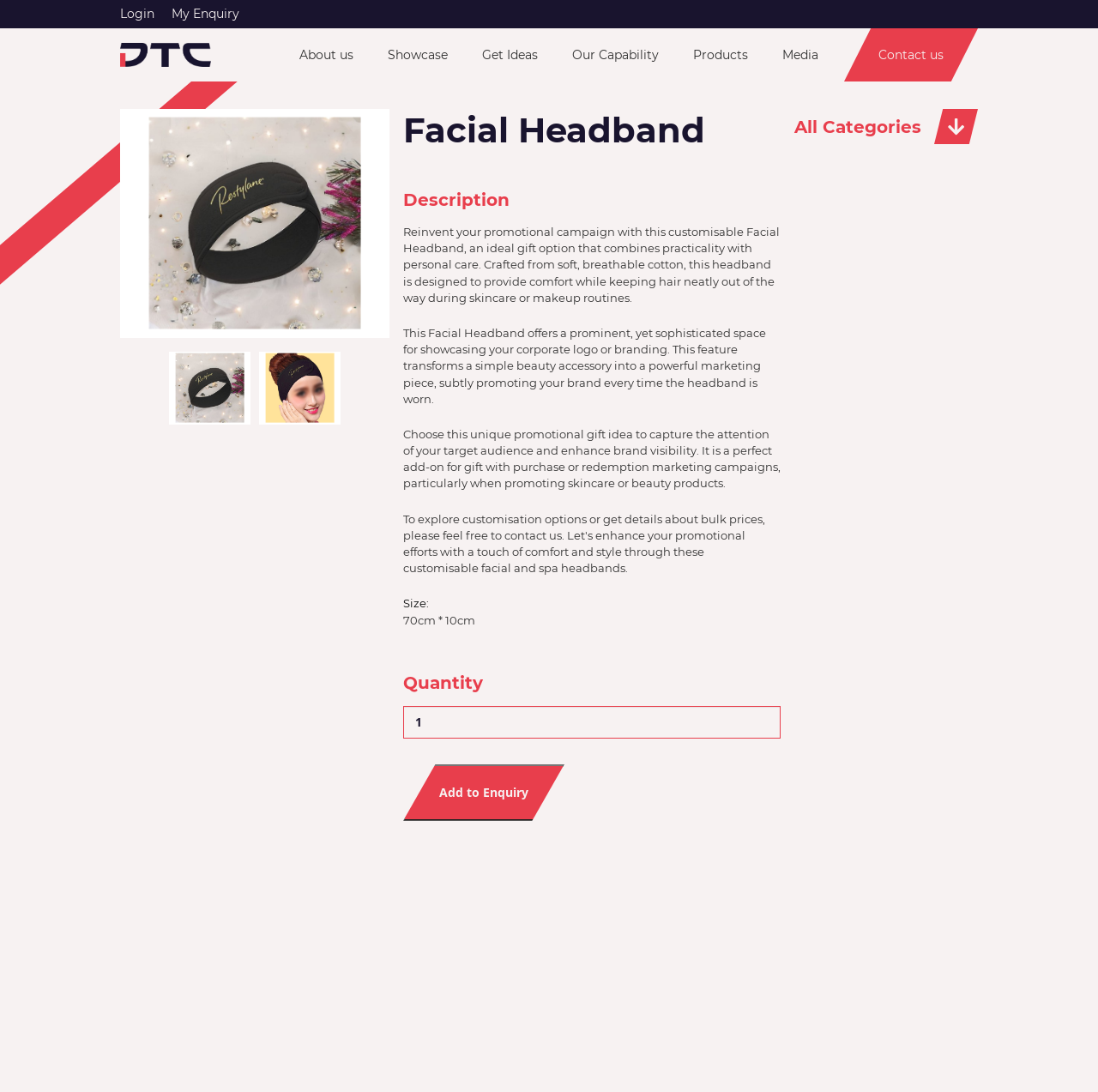Give the bounding box coordinates for the element described by: "Add to Enquiry".

[0.367, 0.7, 0.514, 0.752]